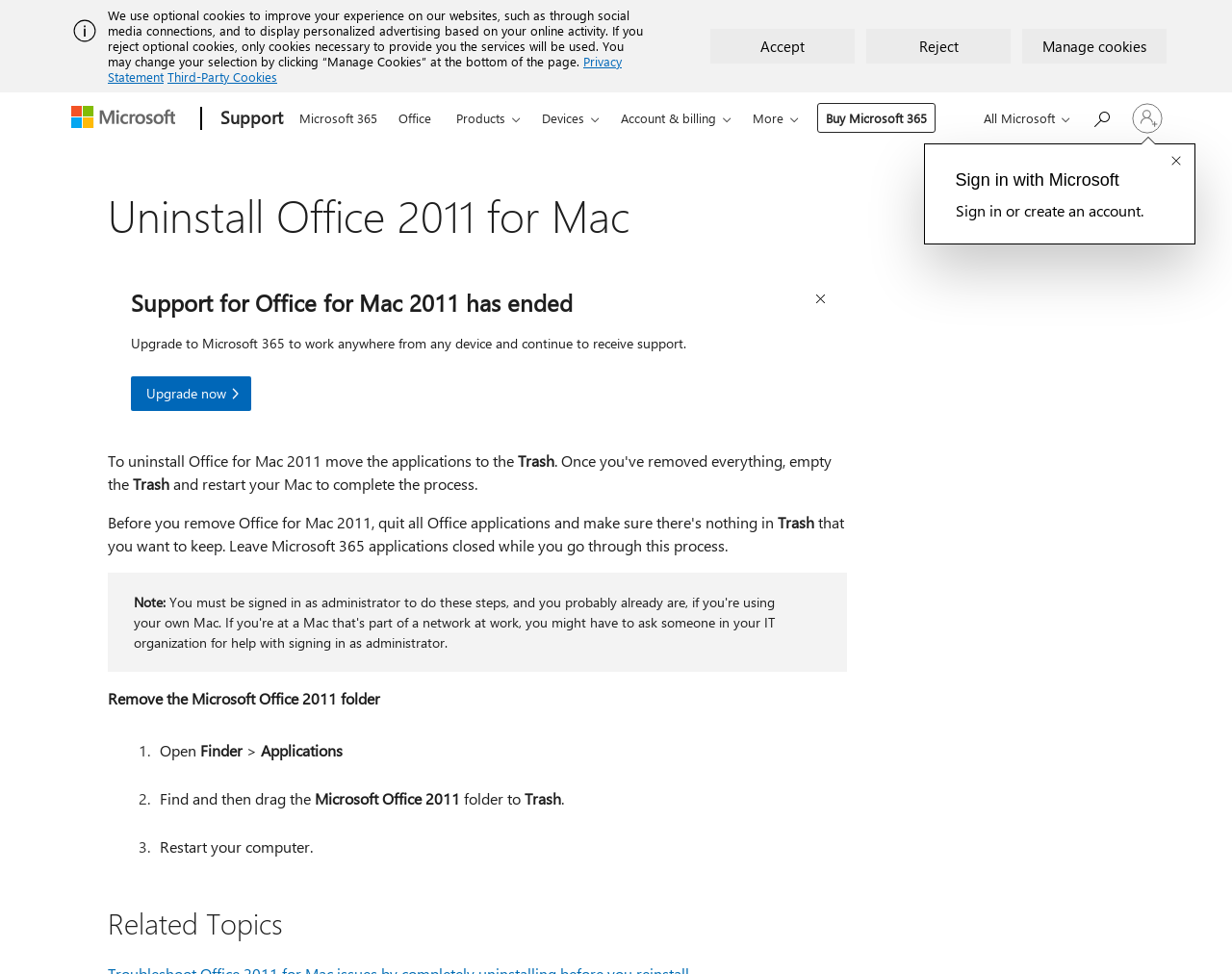How many steps are involved in uninstalling Office 2011 for Mac?
Kindly offer a comprehensive and detailed response to the question.

The webpage provides a step-by-step guide to uninstalling Office 2011 for Mac, which consists of three steps: removing the Microsoft Office 2011 folder, restarting the computer, and optionally removing other Microsoft applications.